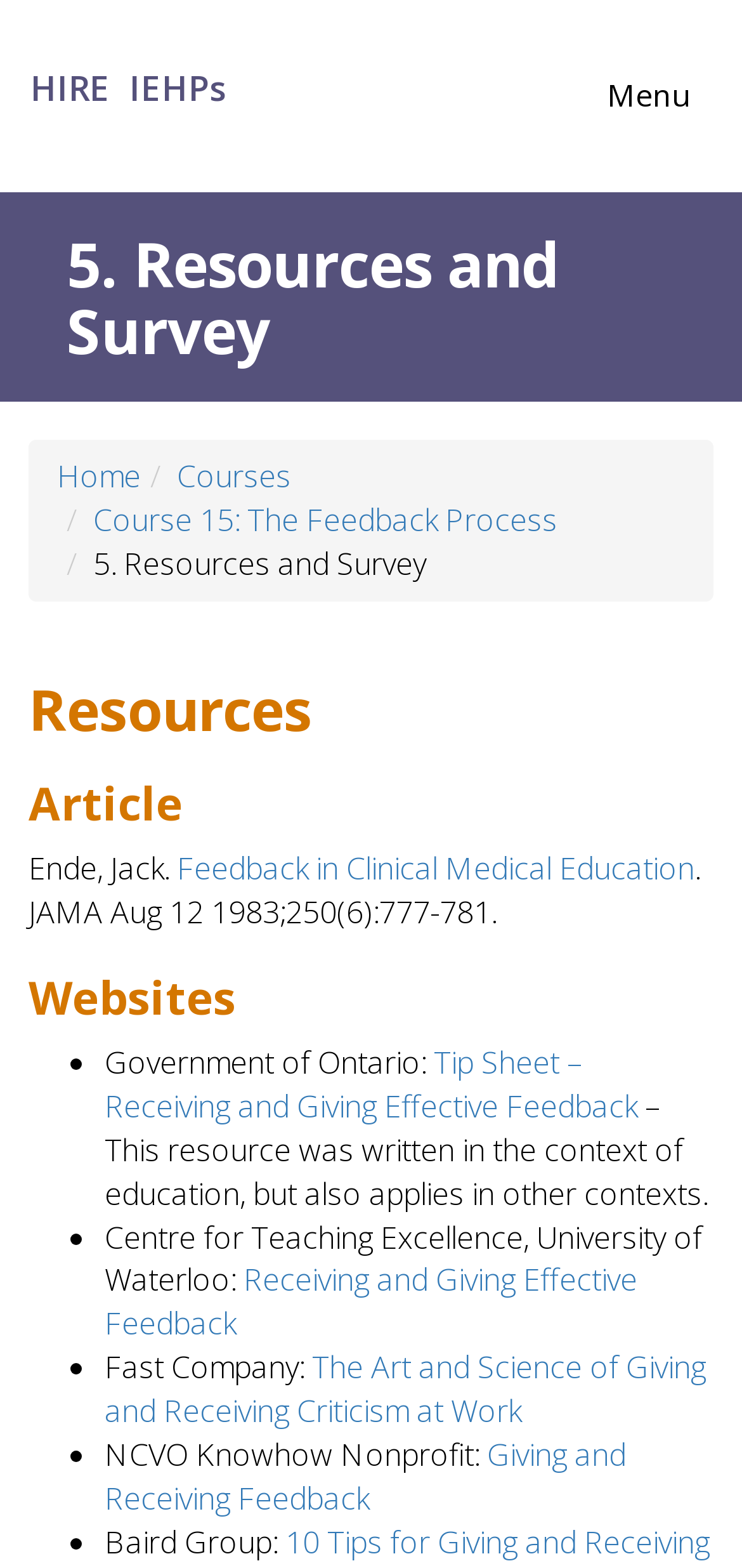What is the name of the article?
Please respond to the question with as much detail as possible.

I found the answer by looking at the heading 'Article' and the static text 'Ende, Jack.' which is followed by the article title 'Feedback in Clinical Medical Education'.